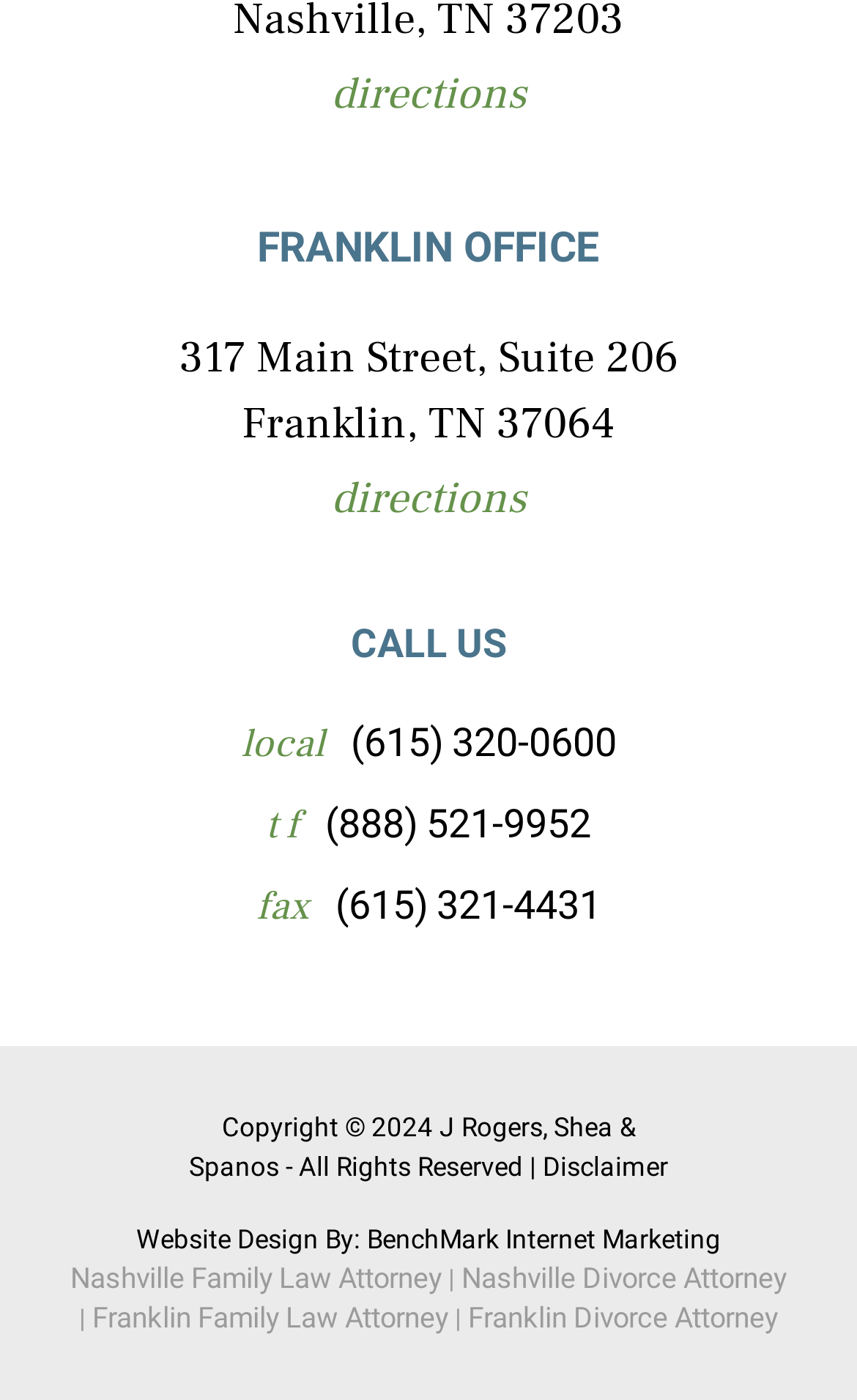Provide a one-word or brief phrase answer to the question:
What is the copyright year?

2024